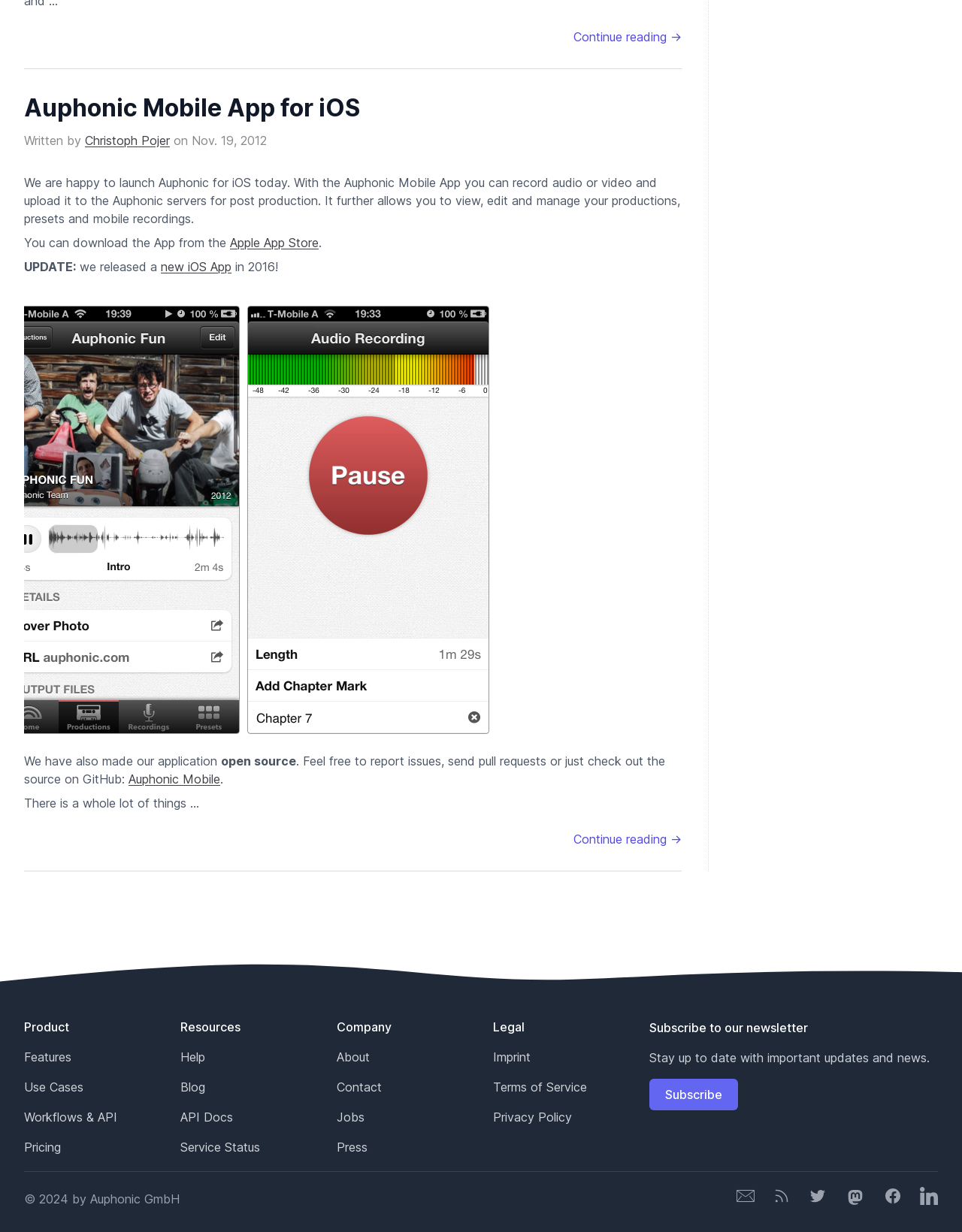Provide the bounding box coordinates, formatted as (top-left x, top-left y, bottom-right x, bottom-right y), with all values being floating point numbers between 0 and 1. Identify the bounding box of the UI element that matches the description: Privacy Policy

[0.512, 0.9, 0.595, 0.913]